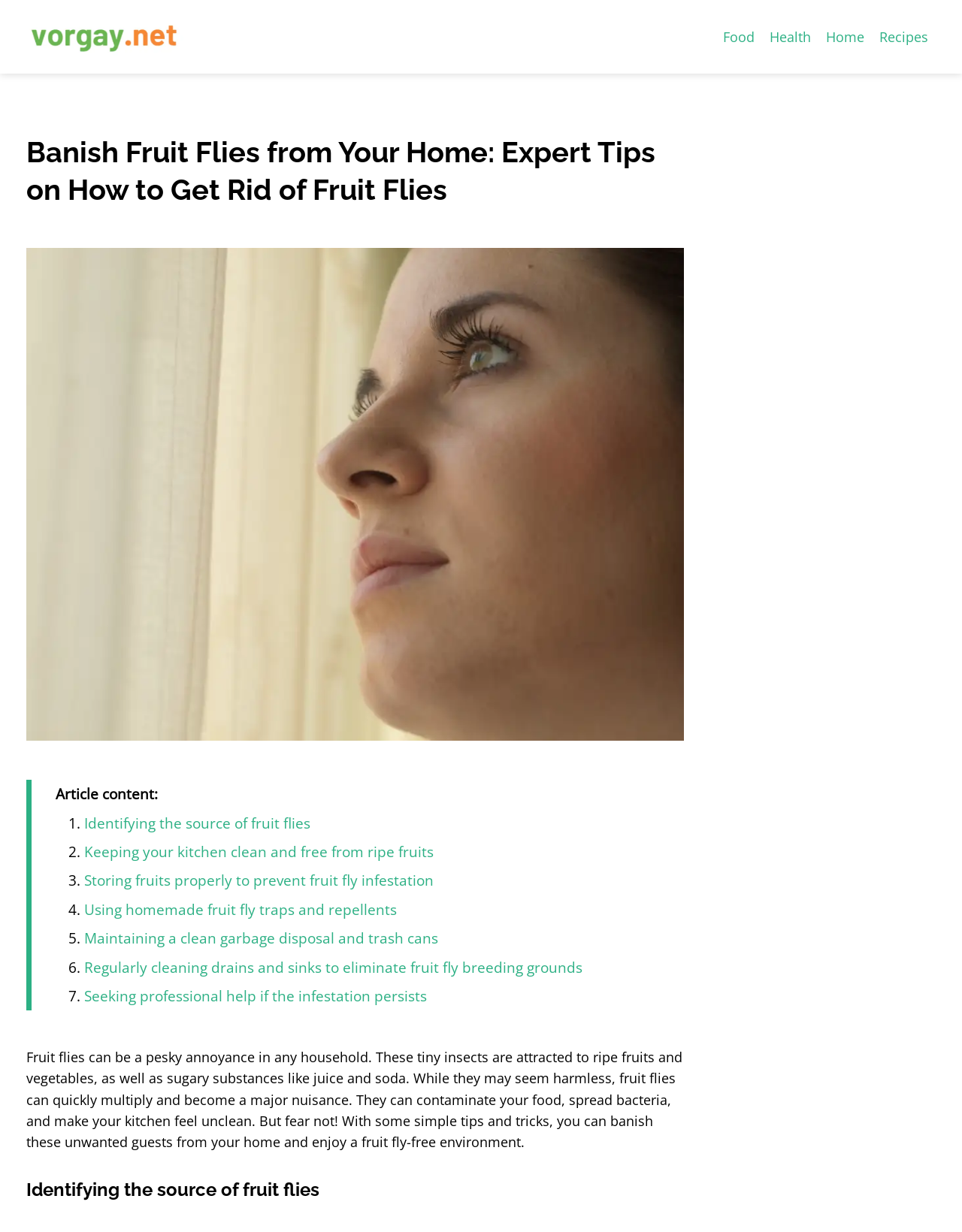Pinpoint the bounding box coordinates of the clickable area needed to execute the instruction: "View the image about how to get rid of fruit flies in the house". The coordinates should be specified as four float numbers between 0 and 1, i.e., [left, top, right, bottom].

[0.027, 0.201, 0.711, 0.601]